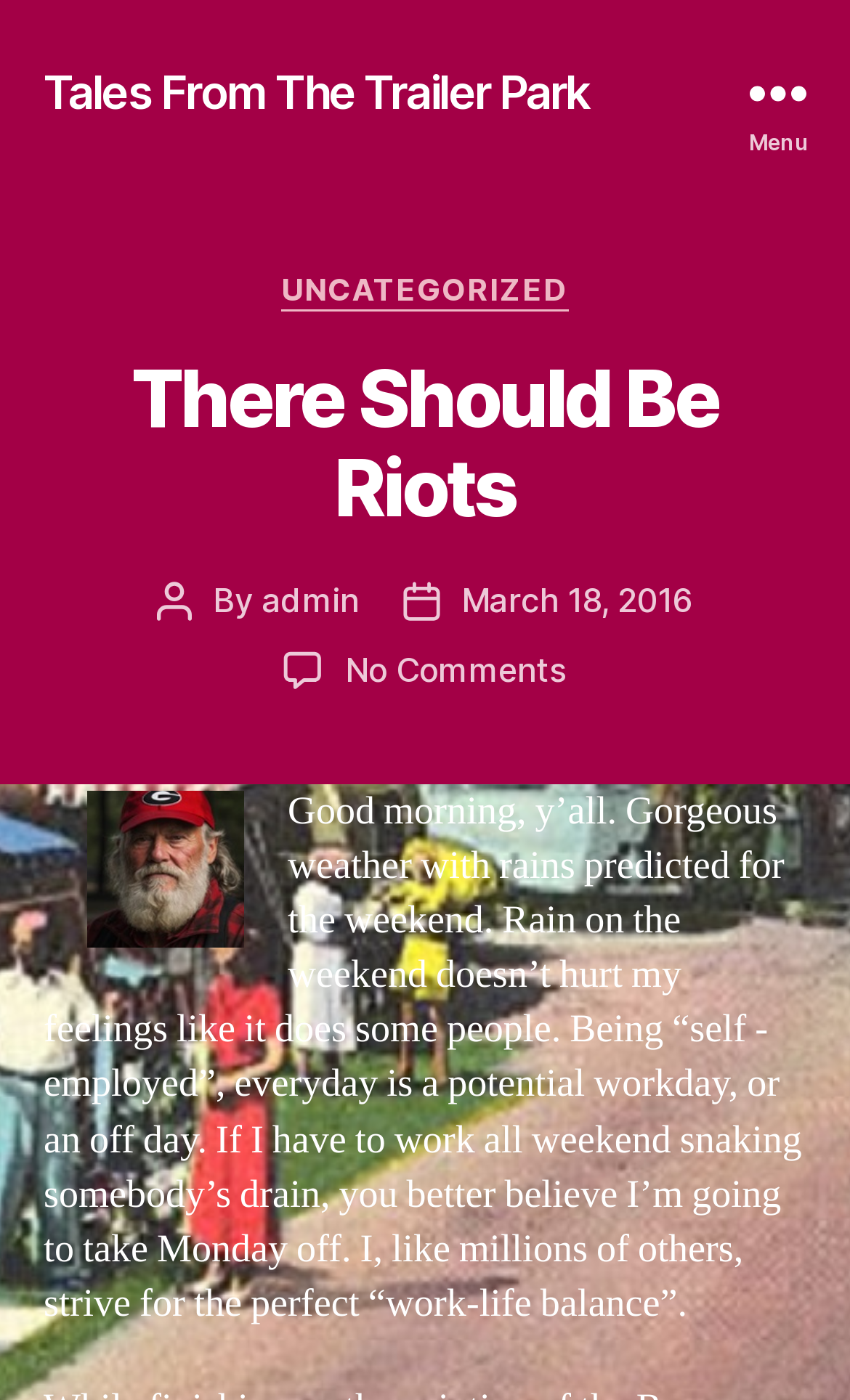What is the image description in the post?
Look at the image and respond with a single word or a short phrase.

BudLite